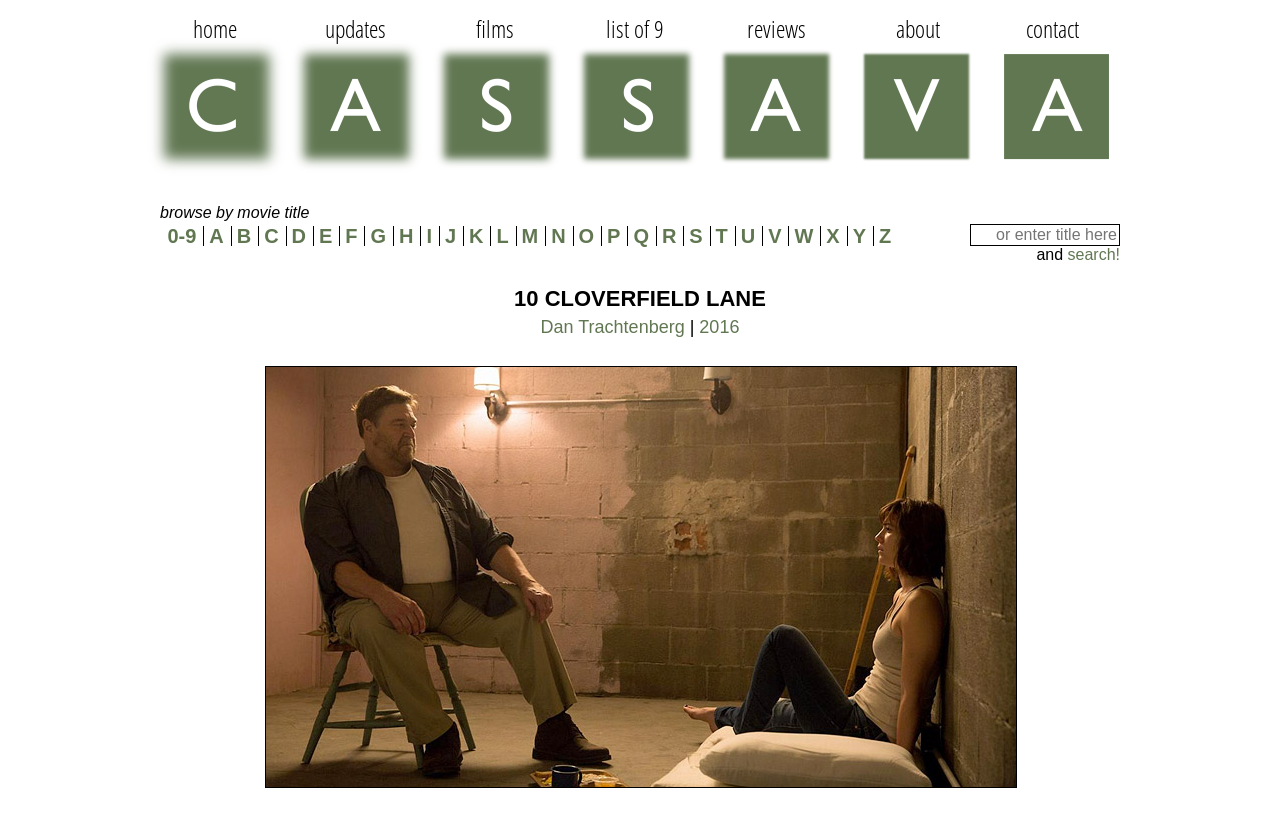Using the provided description Updates, find the bounding box coordinates for the UI element. Provide the coordinates in (top-left x, top-left y, bottom-right x, bottom-right y) format, ensuring all values are between 0 and 1.

[0.227, 0.015, 0.328, 0.221]